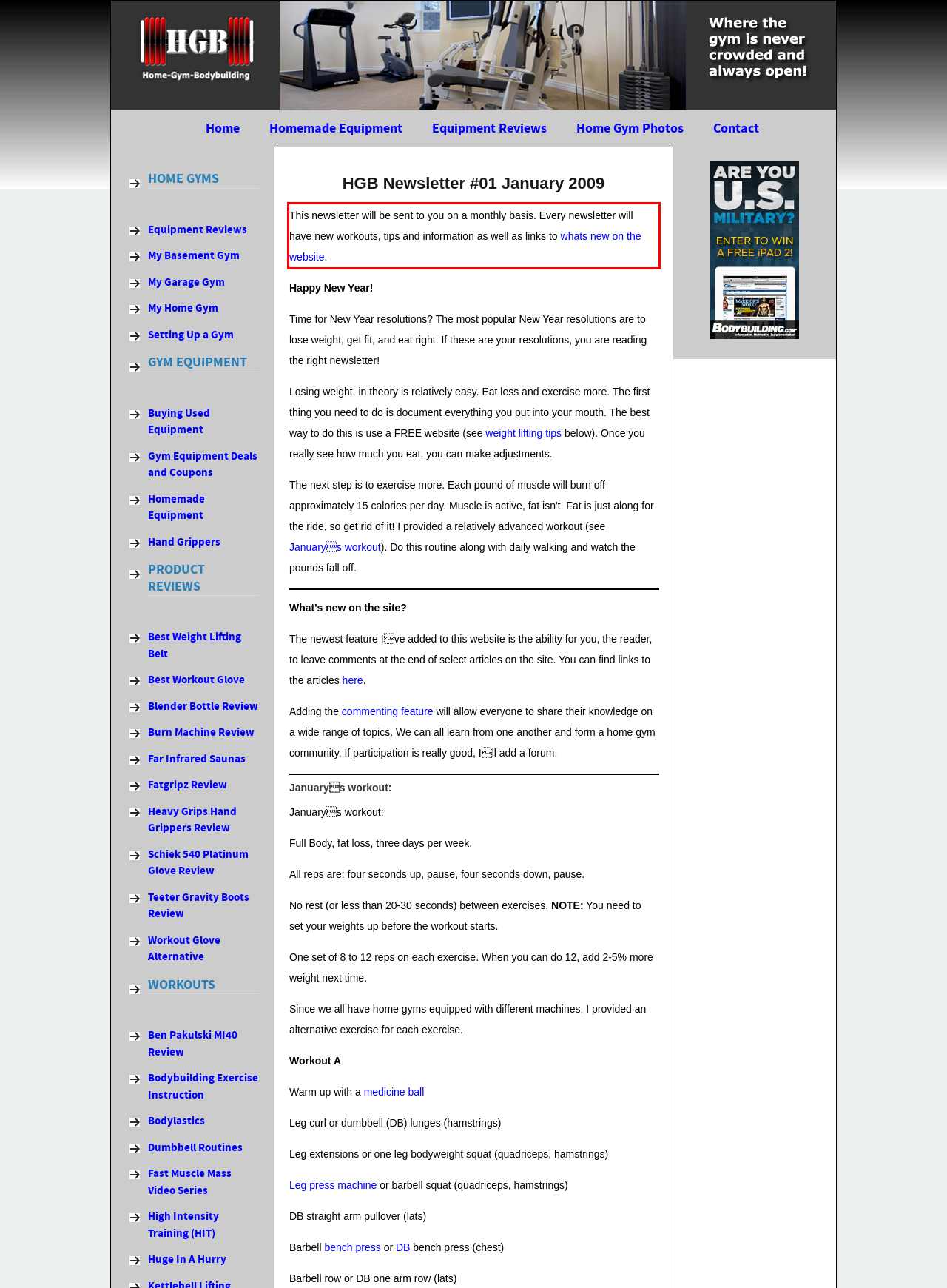Examine the webpage screenshot, find the red bounding box, and extract the text content within this marked area.

This newsletter will be sent to you on a monthly basis. Every newsletter will have new workouts, tips and information as well as links to whats new on the website.